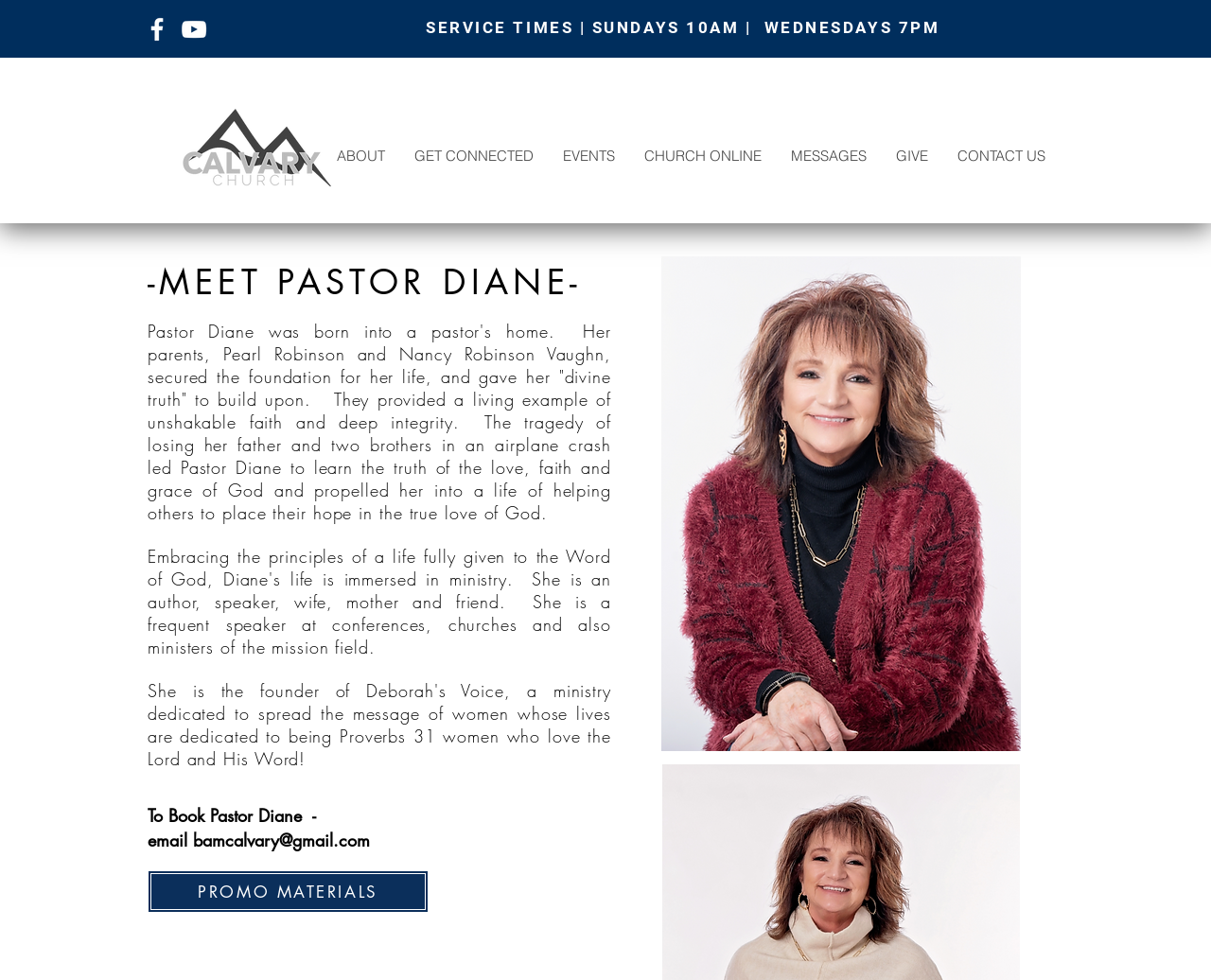Please answer the following question using a single word or phrase: 
What is the email address to book Pastor Diane?

bamcalvary@gmail.com